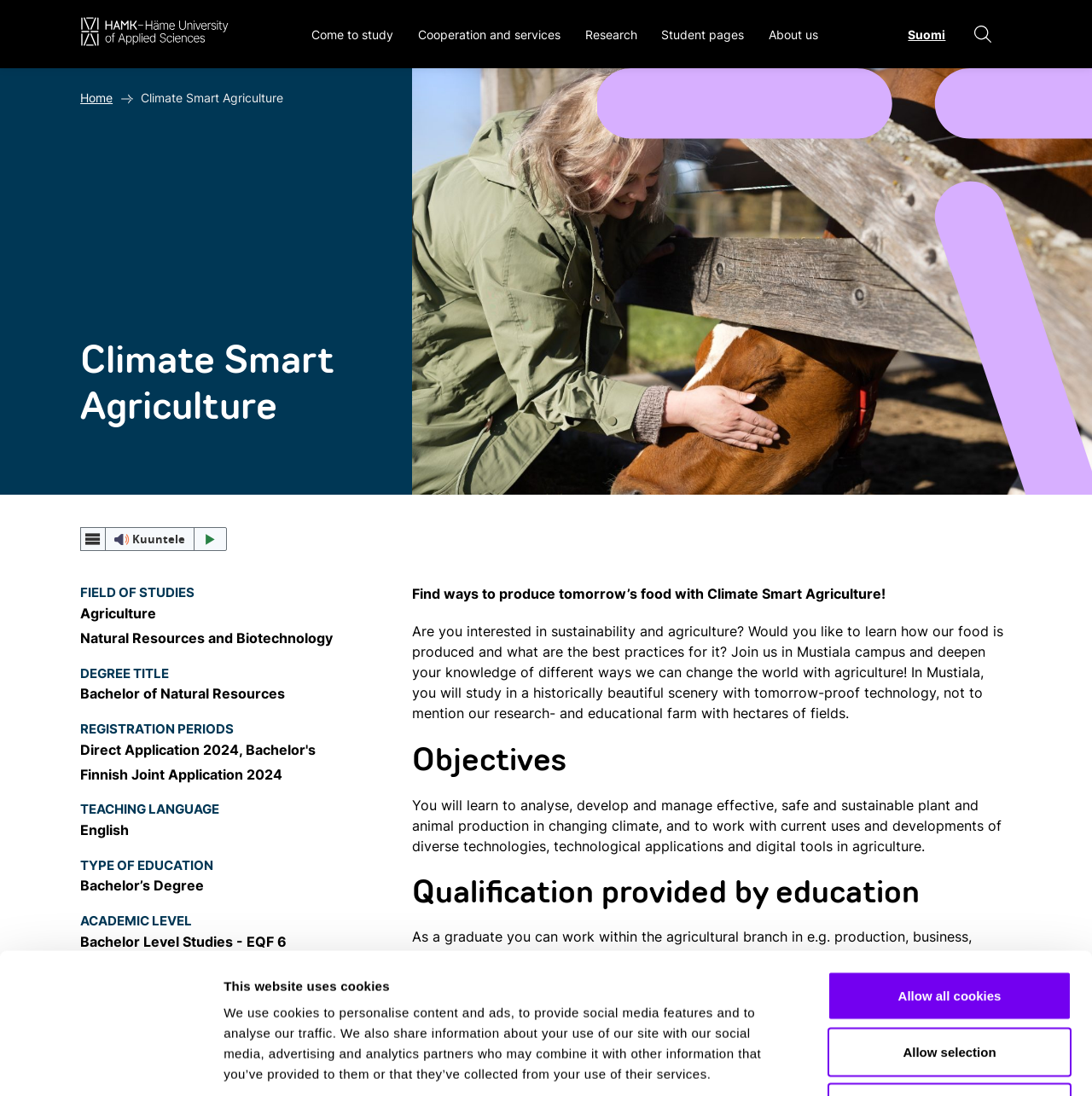Please identify the bounding box coordinates of the element's region that I should click in order to complete the following instruction: "Click the 'Come to study' button". The bounding box coordinates consist of four float numbers between 0 and 1, i.e., [left, top, right, bottom].

[0.277, 0.0, 0.367, 0.062]